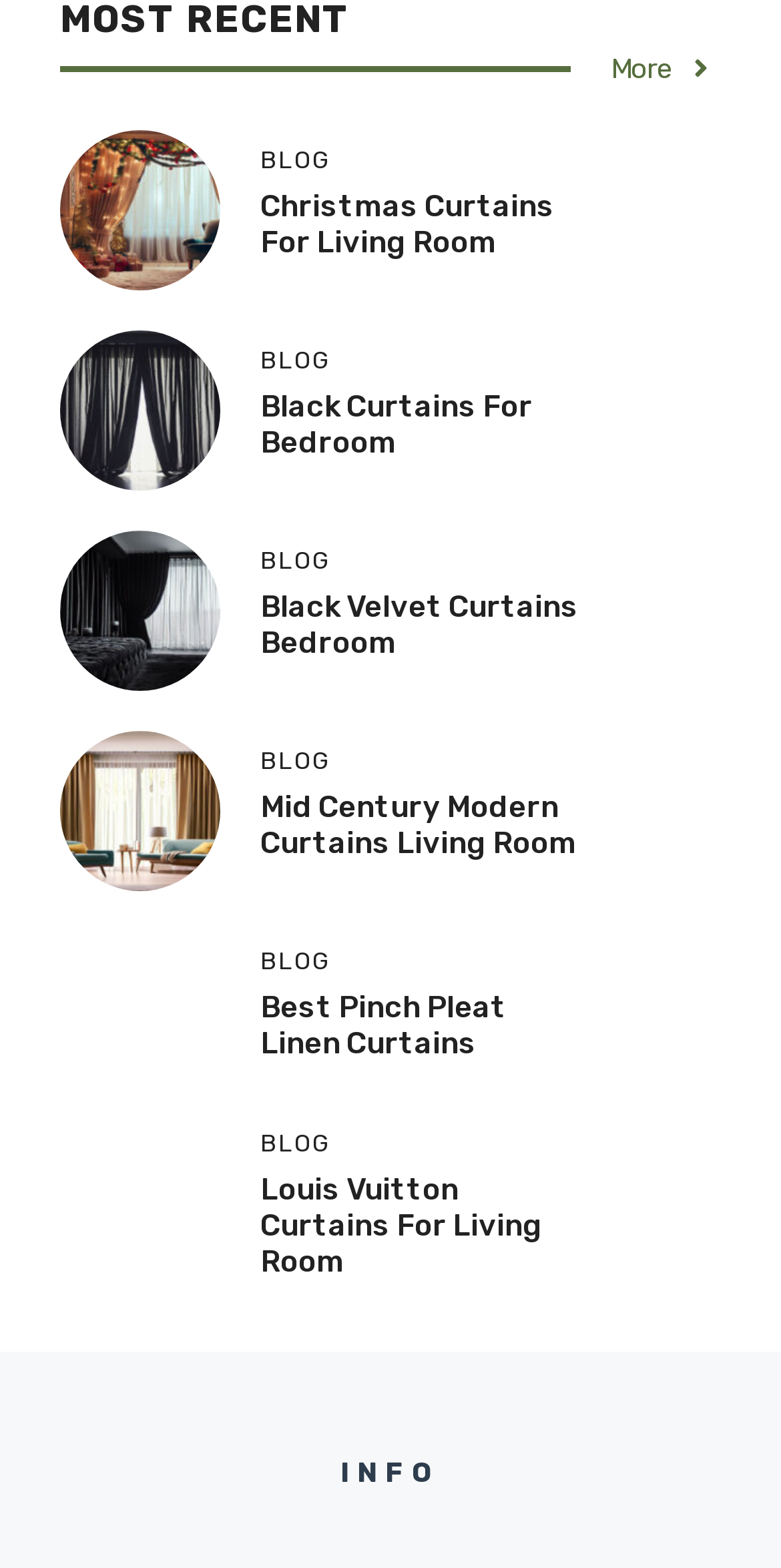Could you find the bounding box coordinates of the clickable area to complete this instruction: "Read 'BLOG'"?

[0.333, 0.095, 0.756, 0.11]